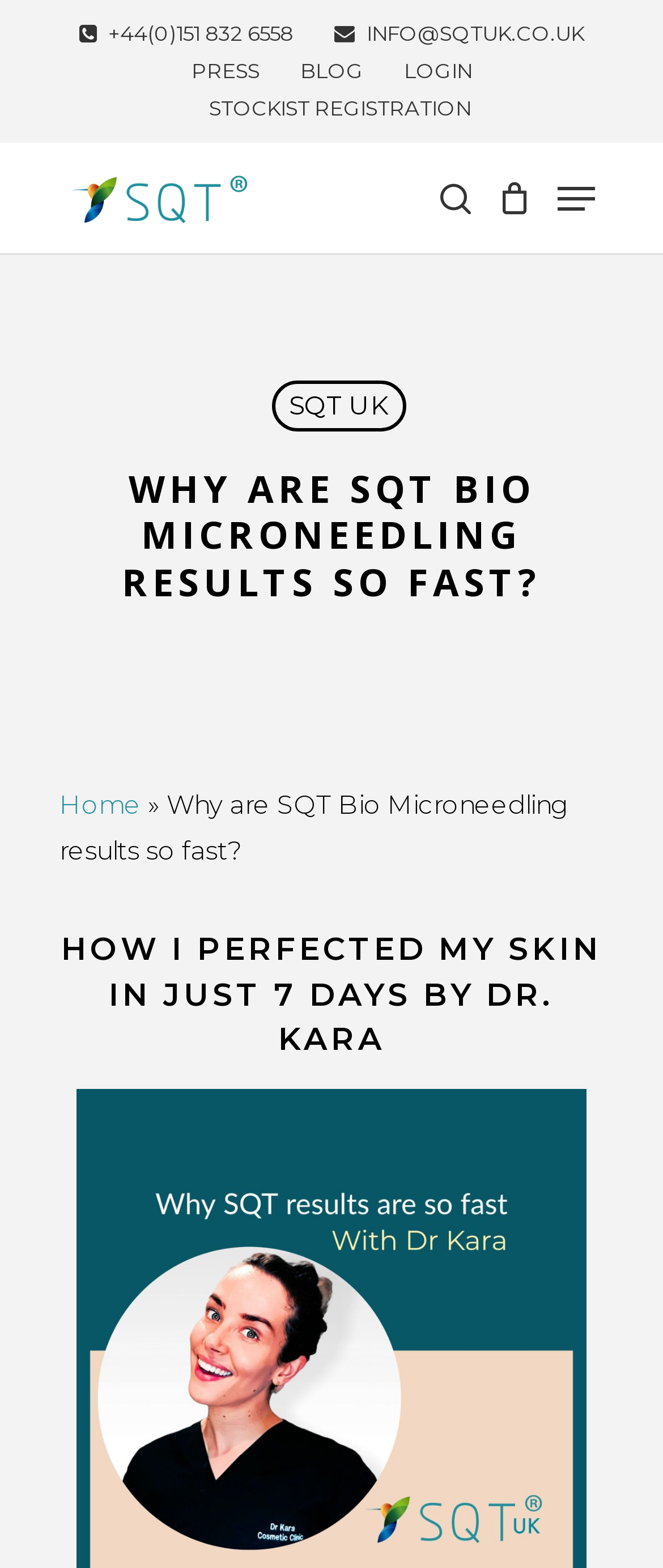Provide a brief response in the form of a single word or phrase:
Is the navigation menu expanded?

False